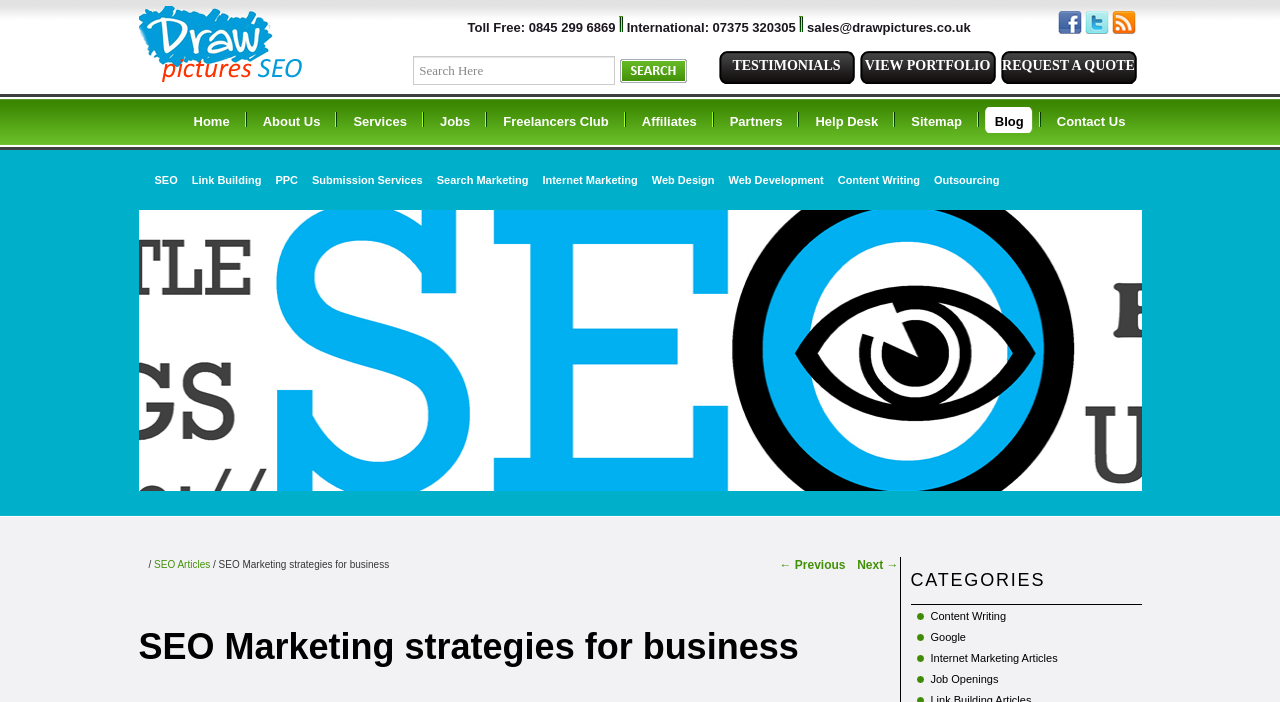Please answer the following question using a single word or phrase: 
What is the toll-free phone number of the company?

0845 299 6869